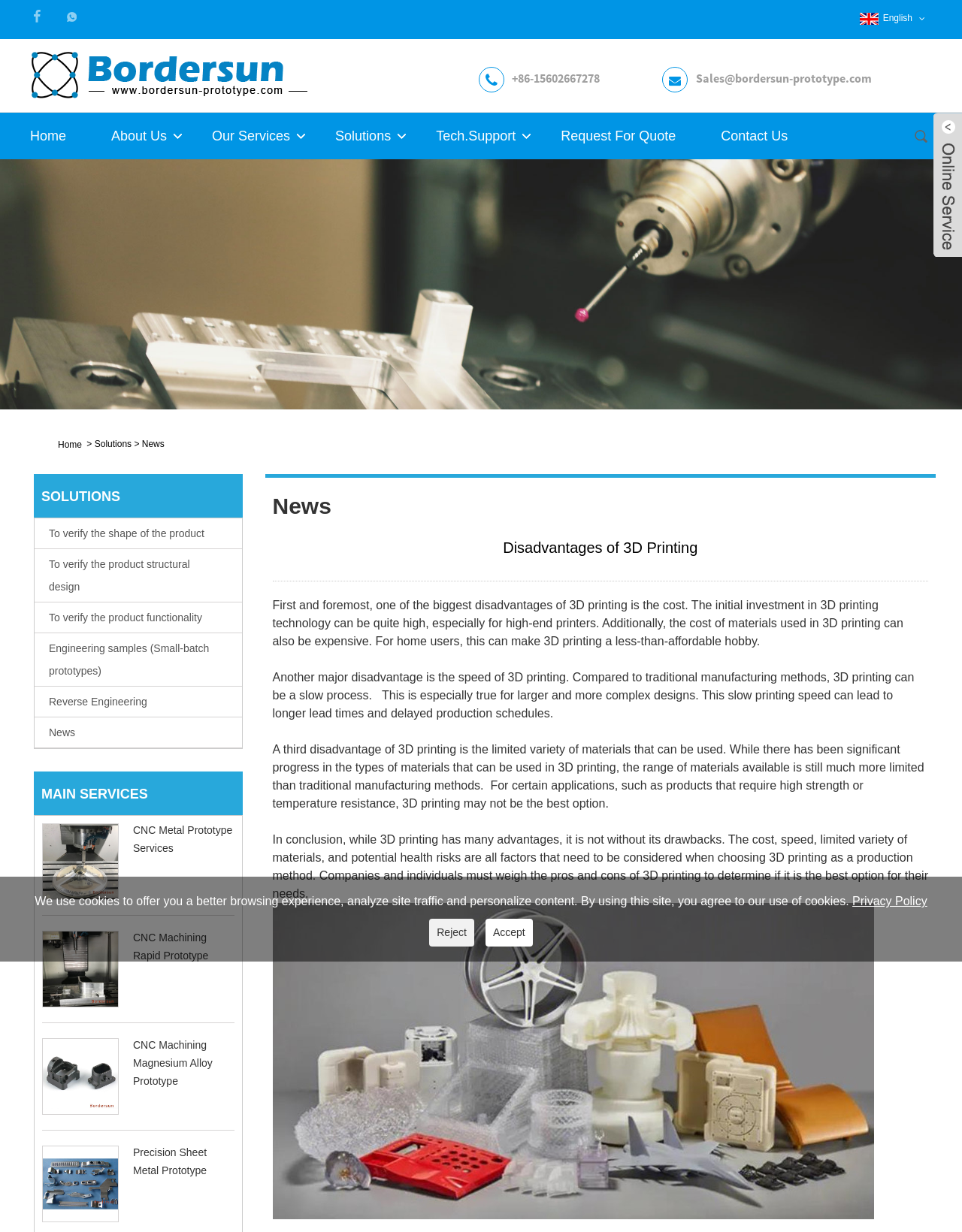What is the language of the website?
Based on the image, answer the question in a detailed manner.

I found the language of the website by looking at the link 'English English' at the top of the webpage, which suggests that the website is in English.